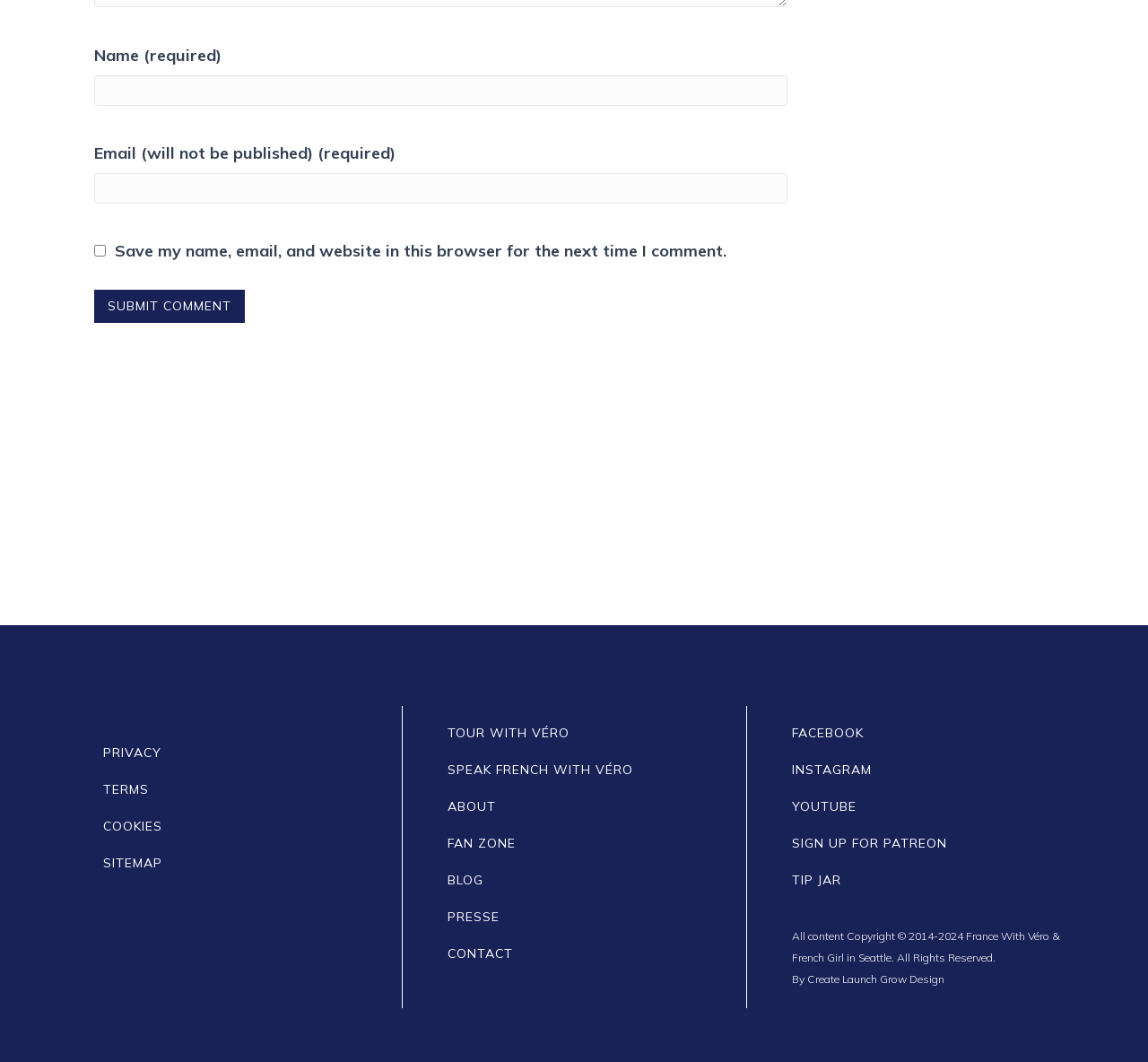Please predict the bounding box coordinates of the element's region where a click is necessary to complete the following instruction: "Read the blog post about D-Day". The coordinates should be represented by four float numbers between 0 and 1, i.e., [left, top, right, bottom].

[0.0, 0.453, 0.167, 0.633]